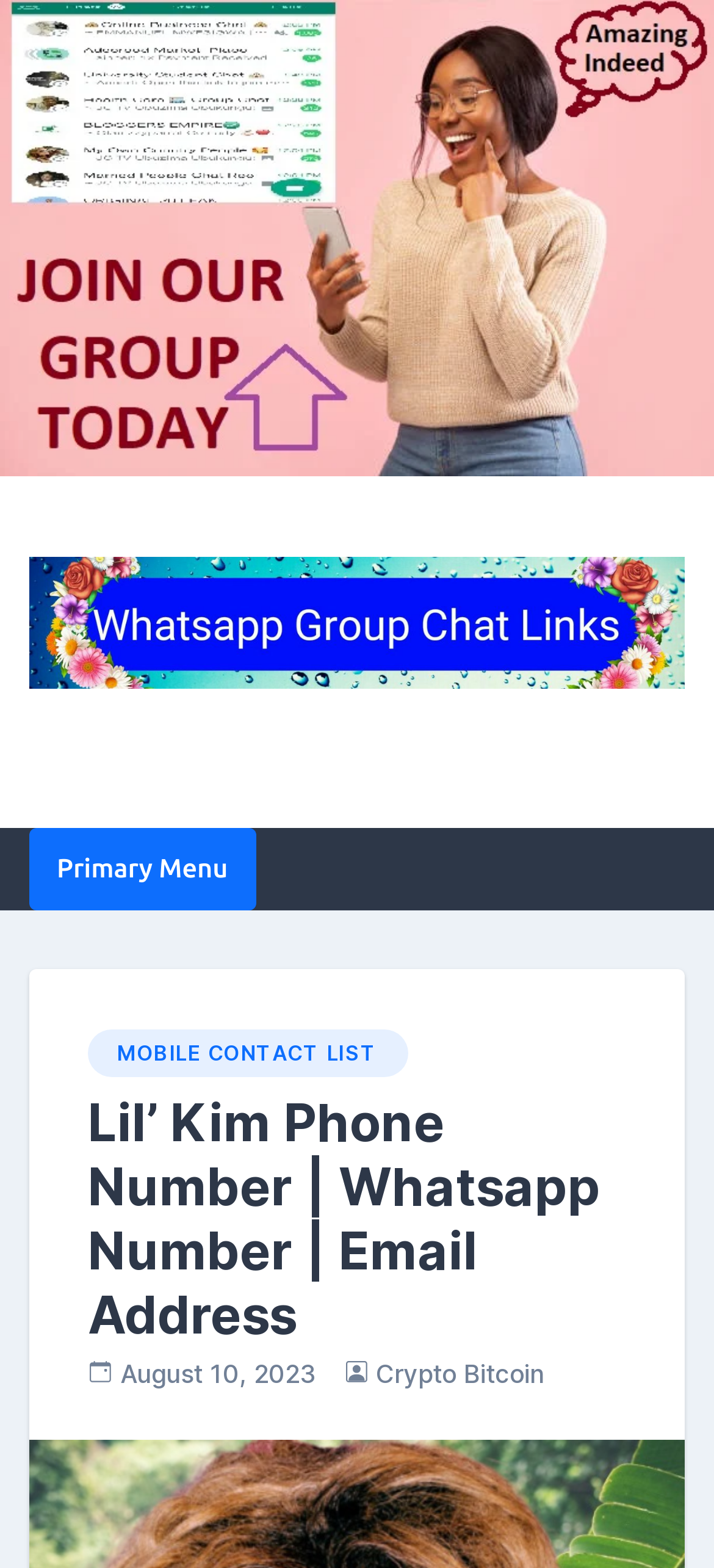Answer in one word or a short phrase: 
What is the name of the celebrity featured on this webpage?

Lil' Kim